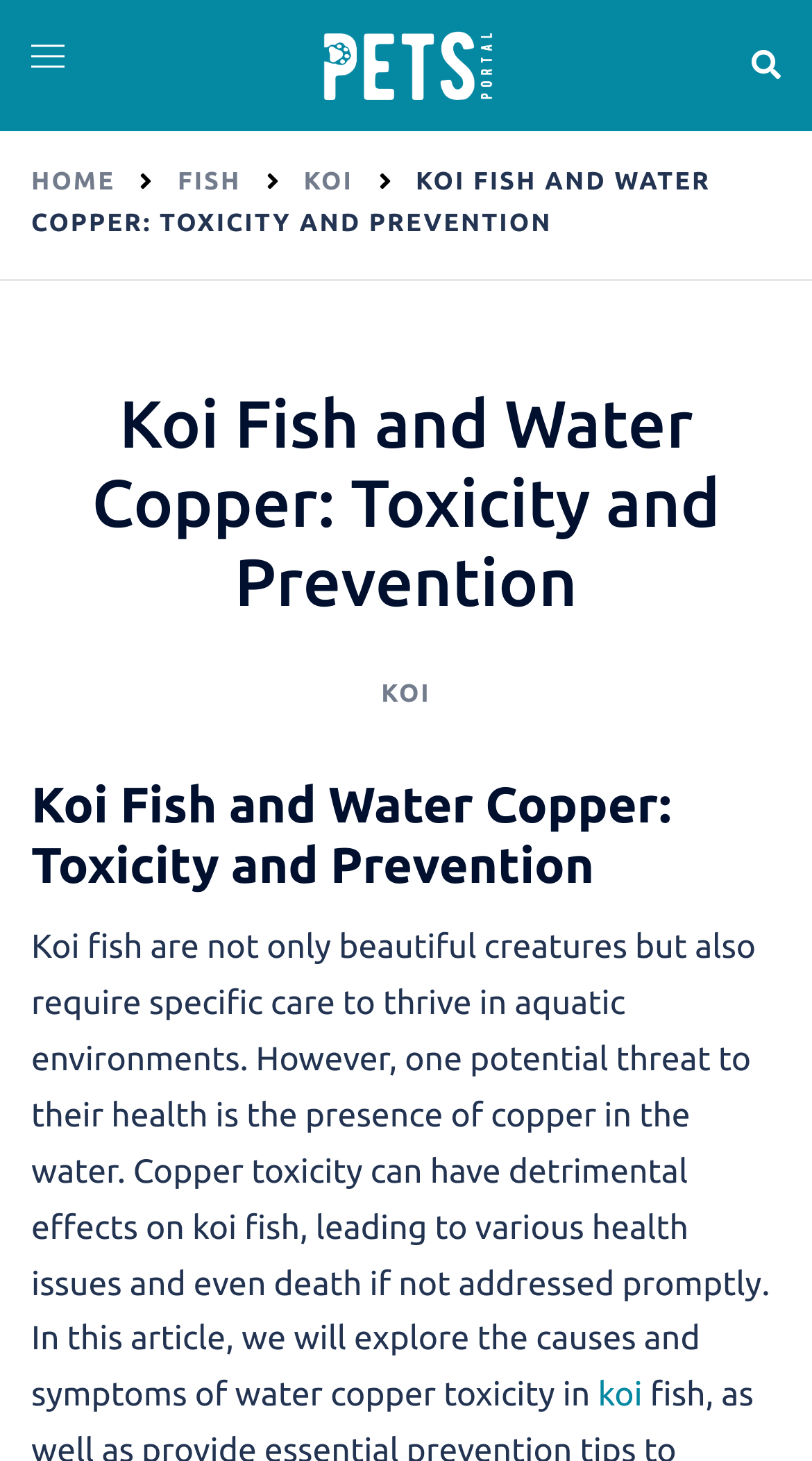Provide the bounding box coordinates of the HTML element described as: "Search". The bounding box coordinates should be four float numbers between 0 and 1, i.e., [left, top, right, bottom].

[0.92, 0.029, 0.961, 0.052]